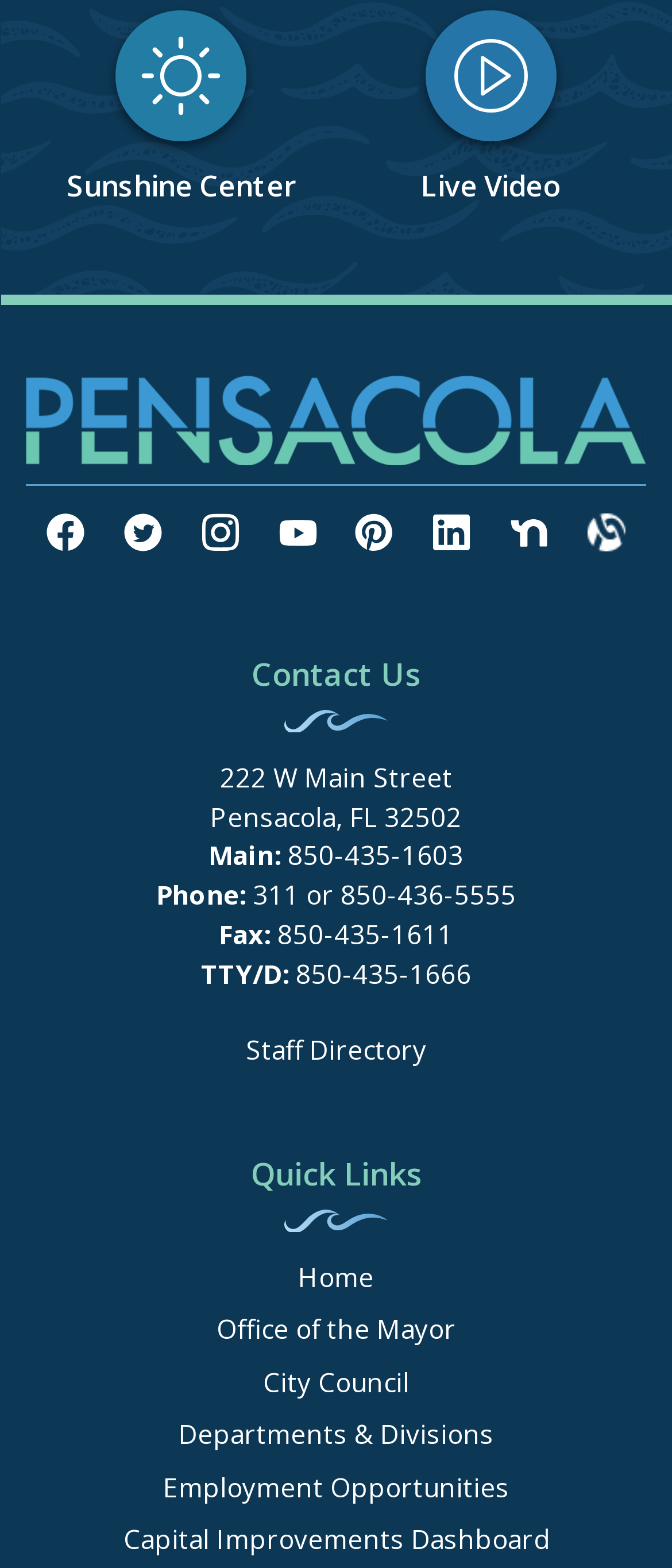Identify the bounding box coordinates of the element that should be clicked to fulfill this task: "Click the Home page link". The coordinates should be provided as four float numbers between 0 and 1, i.e., [left, top, right, bottom].

[0.039, 0.24, 0.961, 0.296]